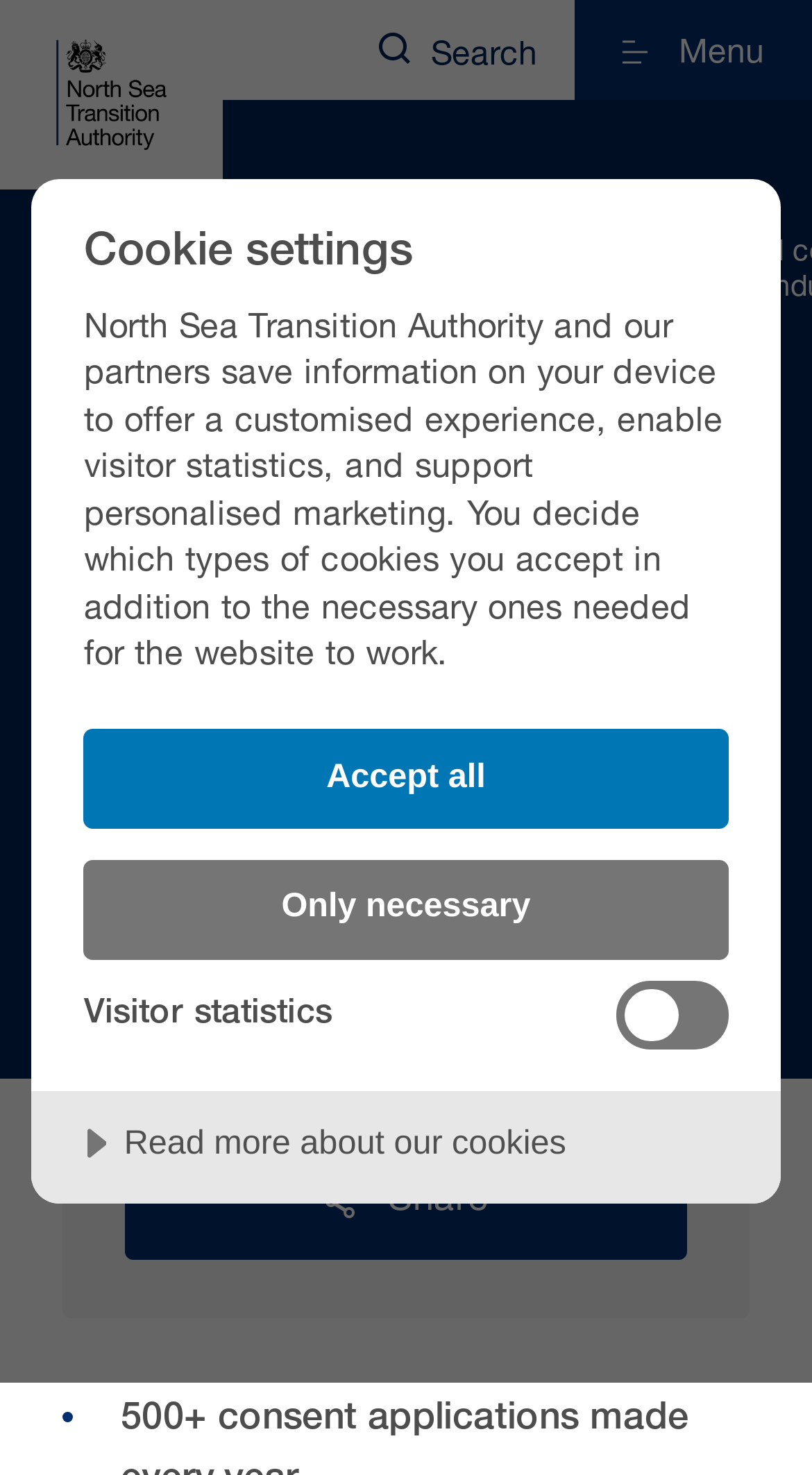Please indicate the bounding box coordinates of the element's region to be clicked to achieve the instruction: "Read more about cookies". Provide the coordinates as four float numbers between 0 and 1, i.e., [left, top, right, bottom].

[0.038, 0.739, 0.962, 0.815]